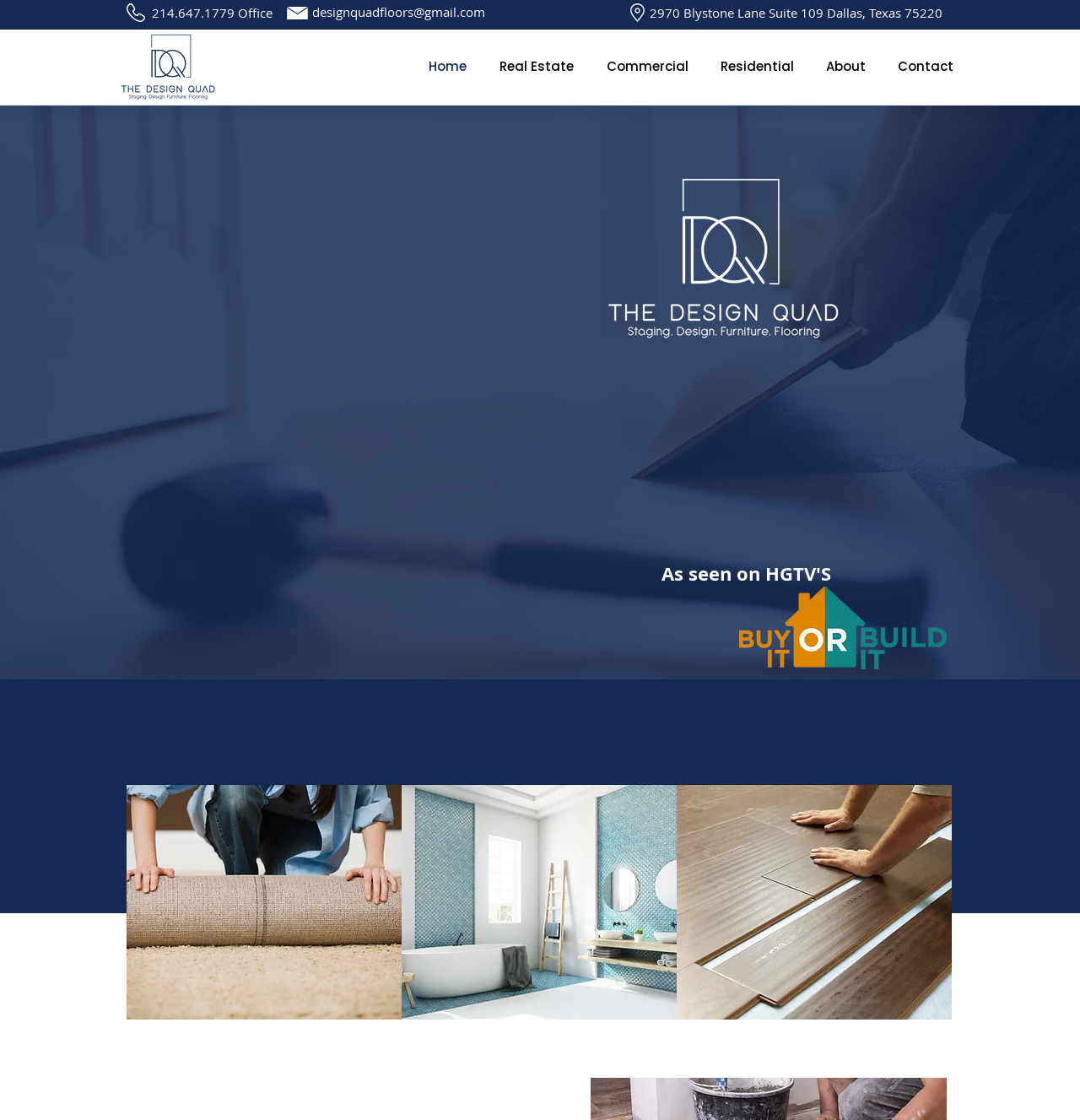Please provide a comprehensive answer to the question below using the information from the image: What is the main service offered by the company?

I inferred that the main service offered by the company is flooring by looking at the headings and images on the webpage, which suggest that the company specializes in residential and commercial flooring.